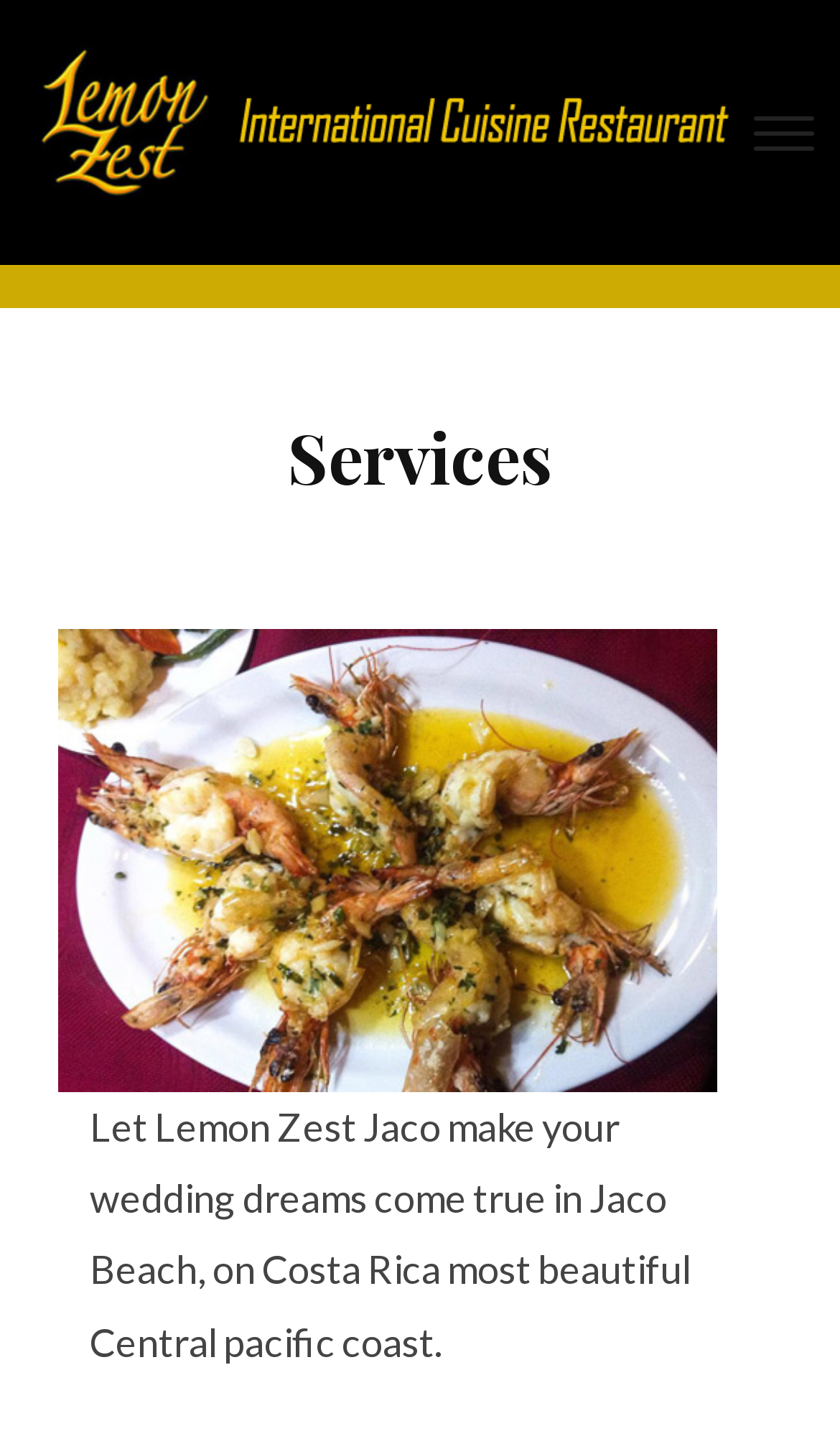What is the location mentioned on the webpage?
Look at the screenshot and respond with one word or a short phrase.

Jaco Beach, Costa Rica